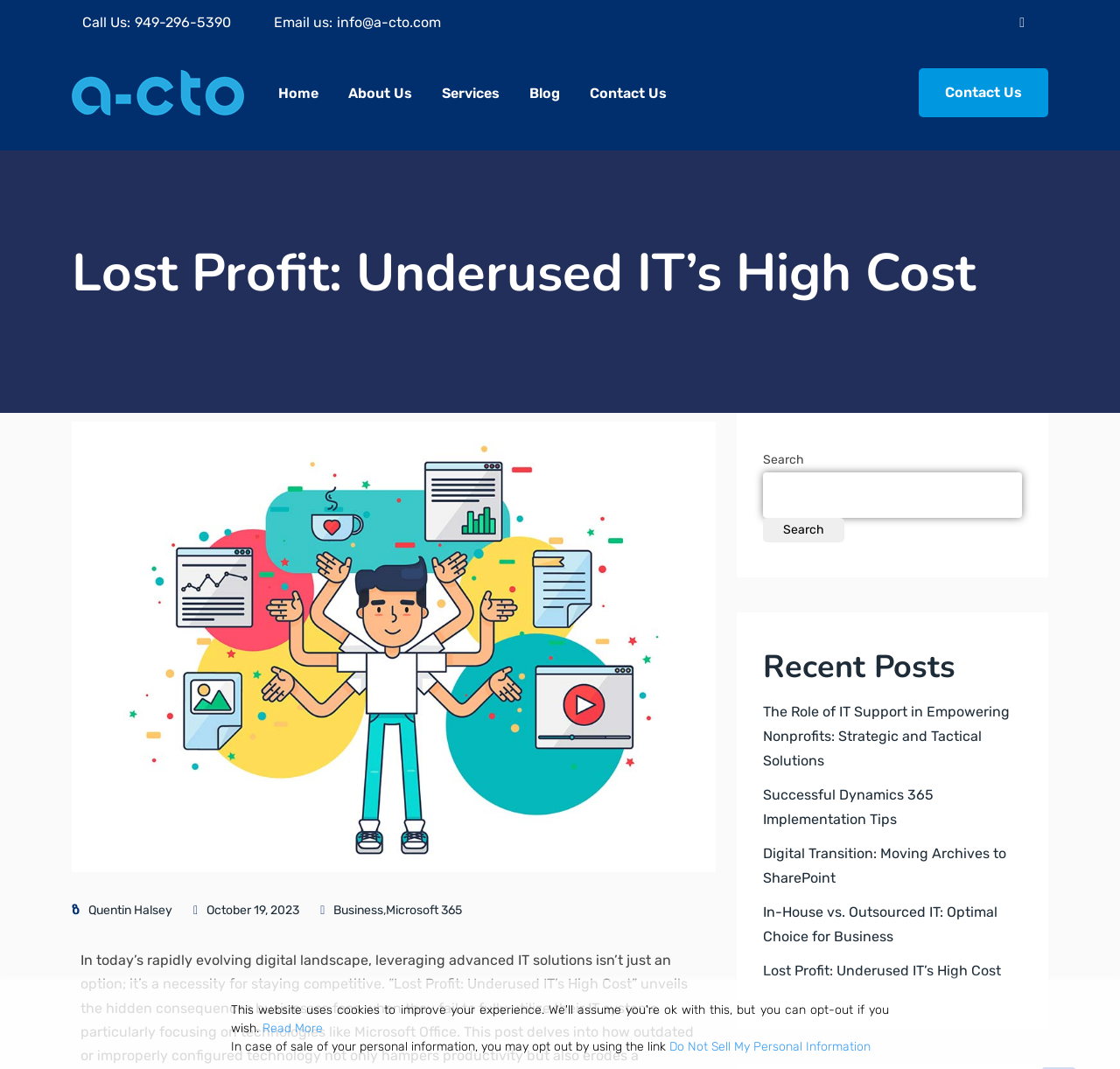Please give a concise answer to this question using a single word or phrase: 
What is the purpose of the search box?

To search the website